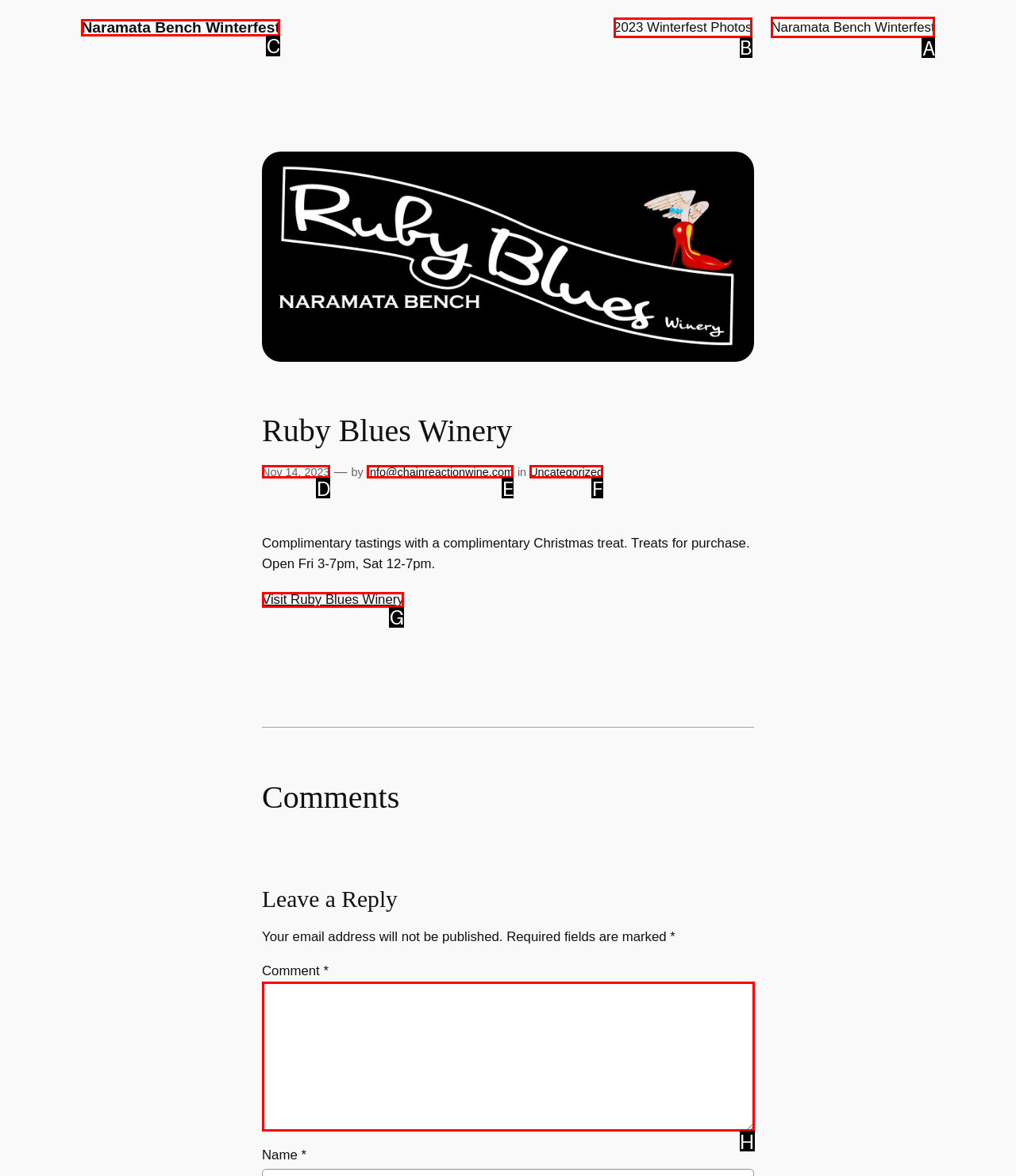Select the letter of the option that should be clicked to achieve the specified task: View 2023 Winterfest Photos. Respond with just the letter.

B